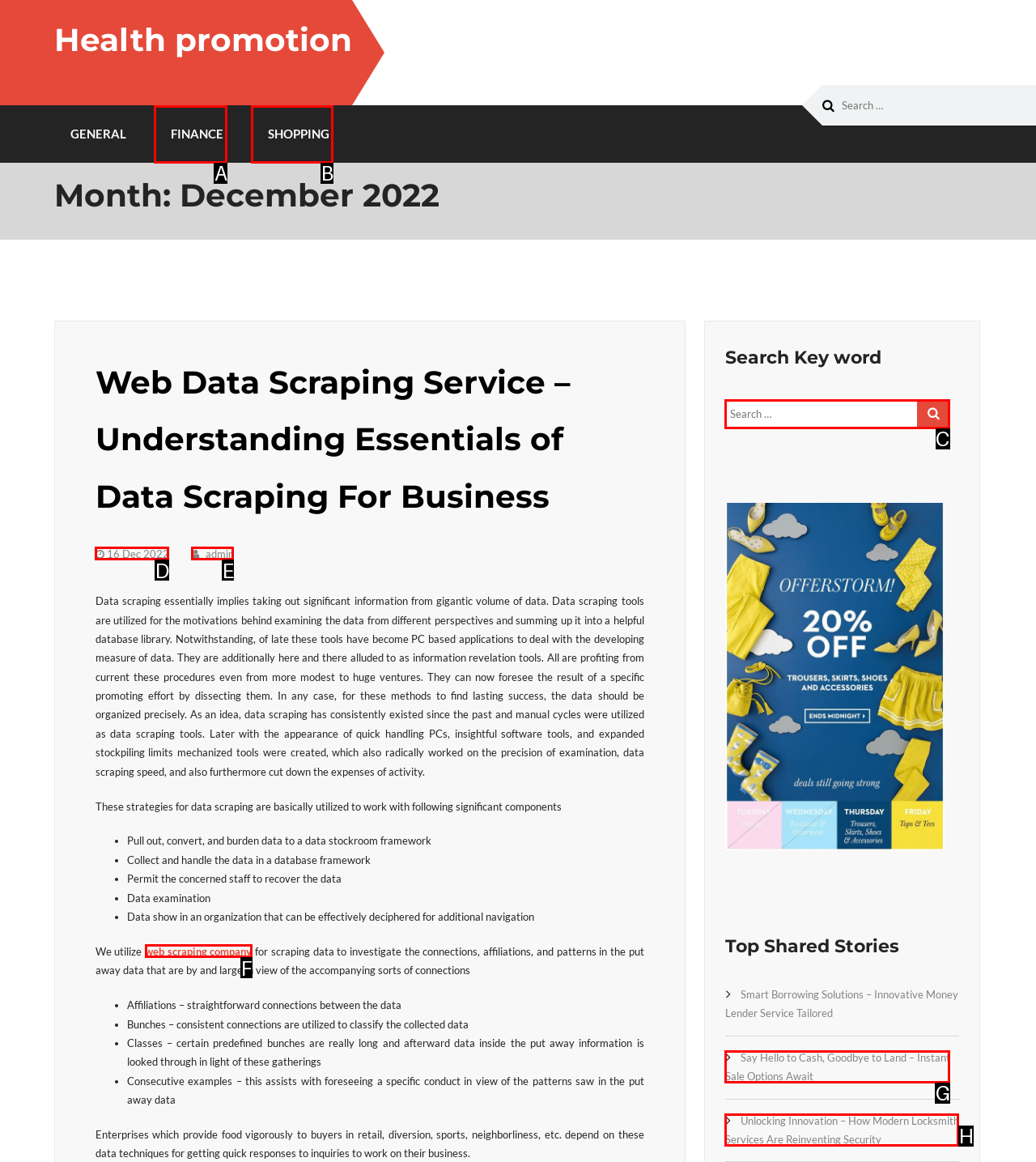Find the HTML element that matches the description: web scraping company
Respond with the corresponding letter from the choices provided.

F